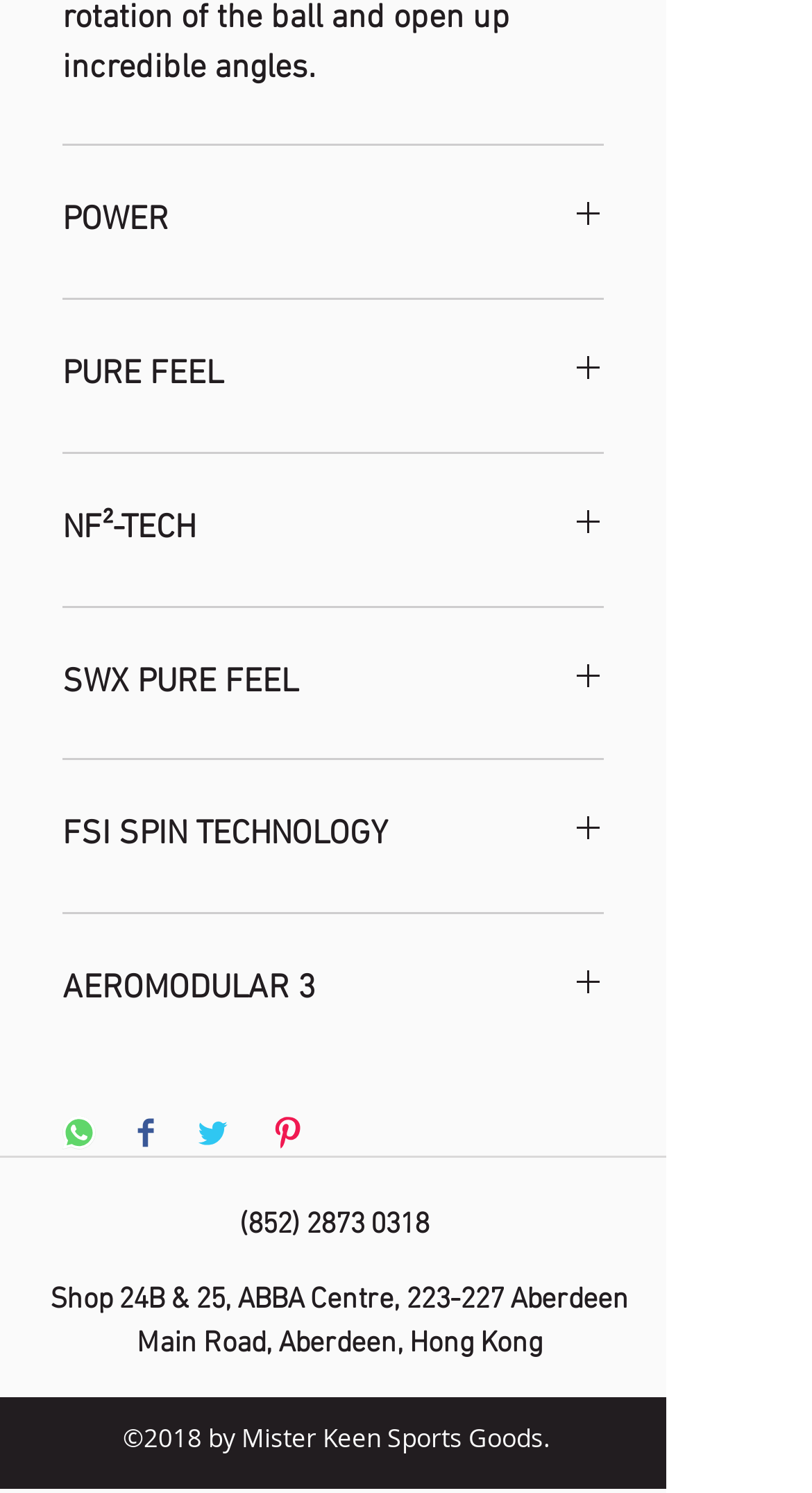Given the webpage screenshot and the description, determine the bounding box coordinates (top-left x, top-left y, bottom-right x, bottom-right y) that define the location of the UI element matching this description: POWER

[0.077, 0.131, 0.744, 0.166]